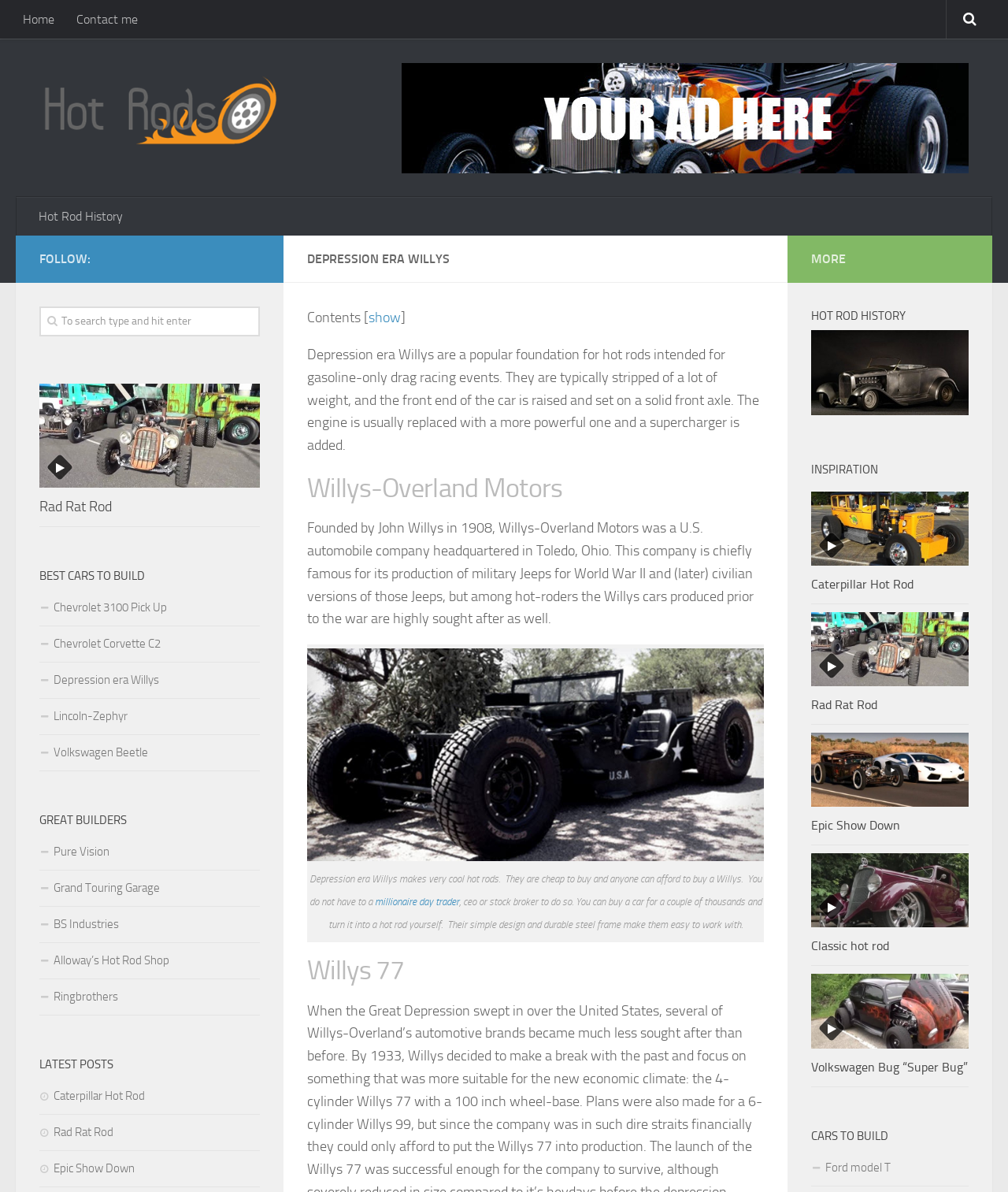What is the main topic of this webpage?
Using the details from the image, give an elaborate explanation to answer the question.

Based on the webpage content, I can see that the main topic is hot rods, specifically Depression era Willys jeeps and their potential for customization.